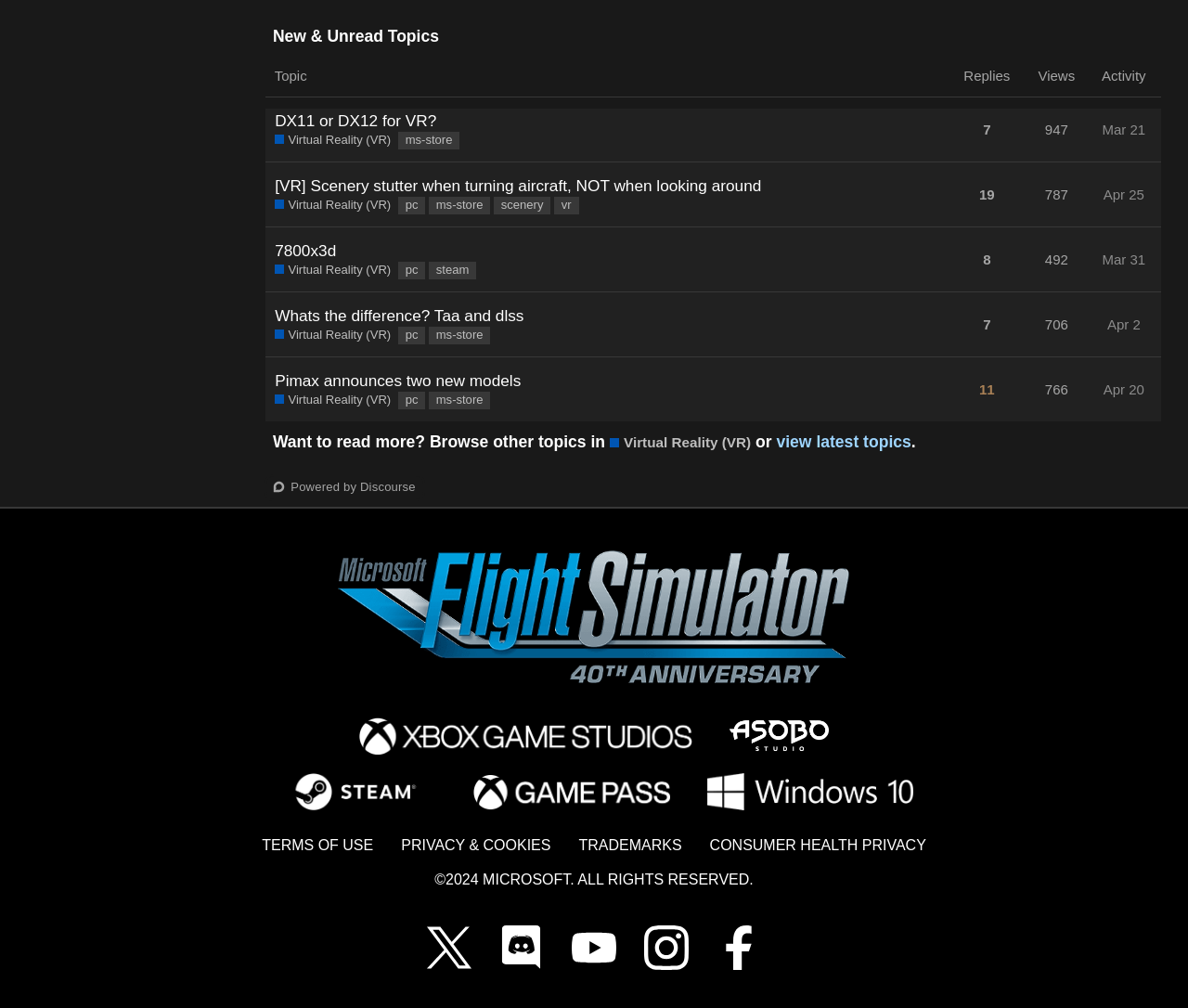Please pinpoint the bounding box coordinates for the region I should click to adhere to this instruction: "View topic 7800x3d".

[0.223, 0.225, 0.801, 0.289]